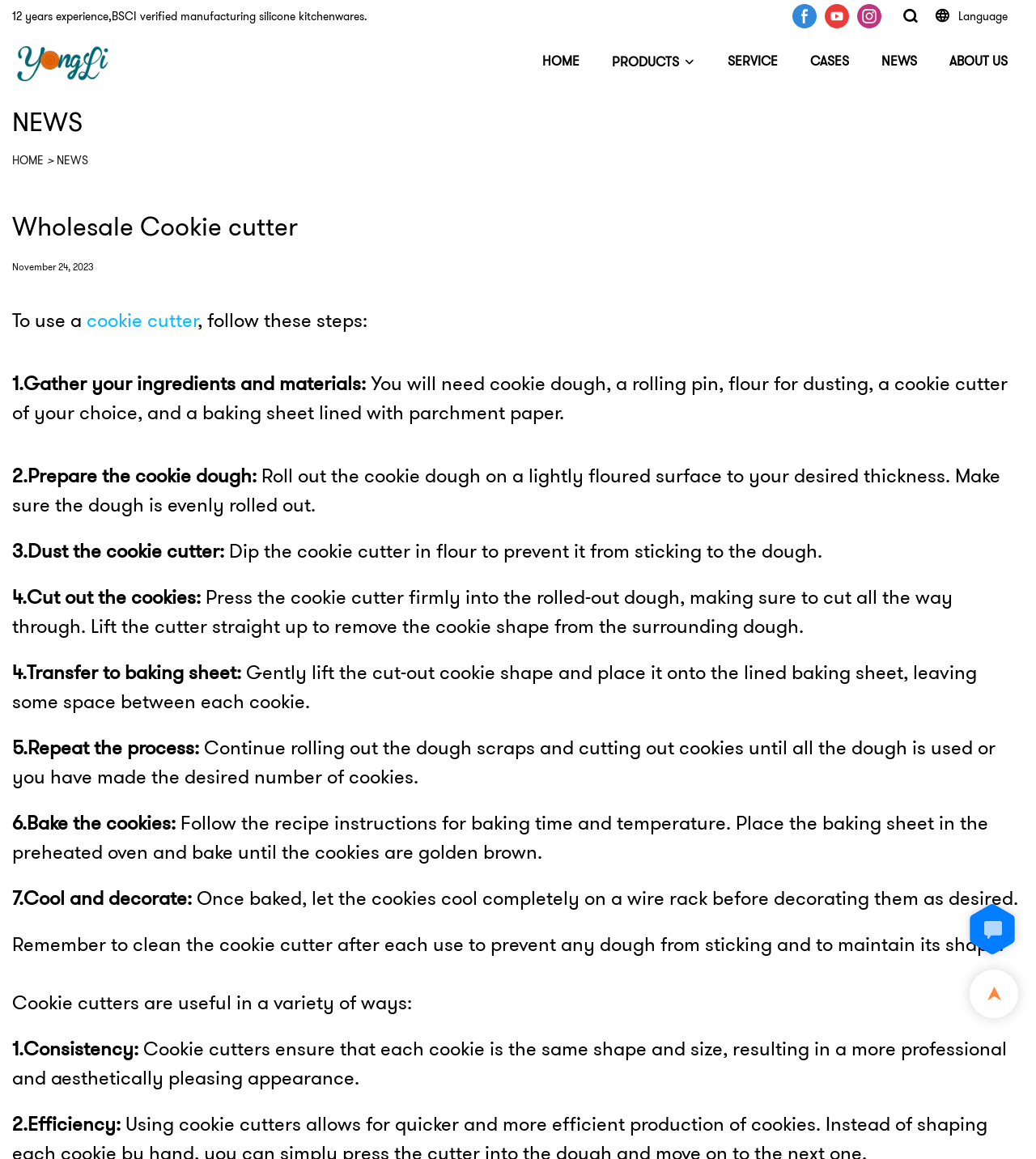Find the coordinates for the bounding box of the element with this description: "SERVICE".

[0.702, 0.042, 0.751, 0.064]